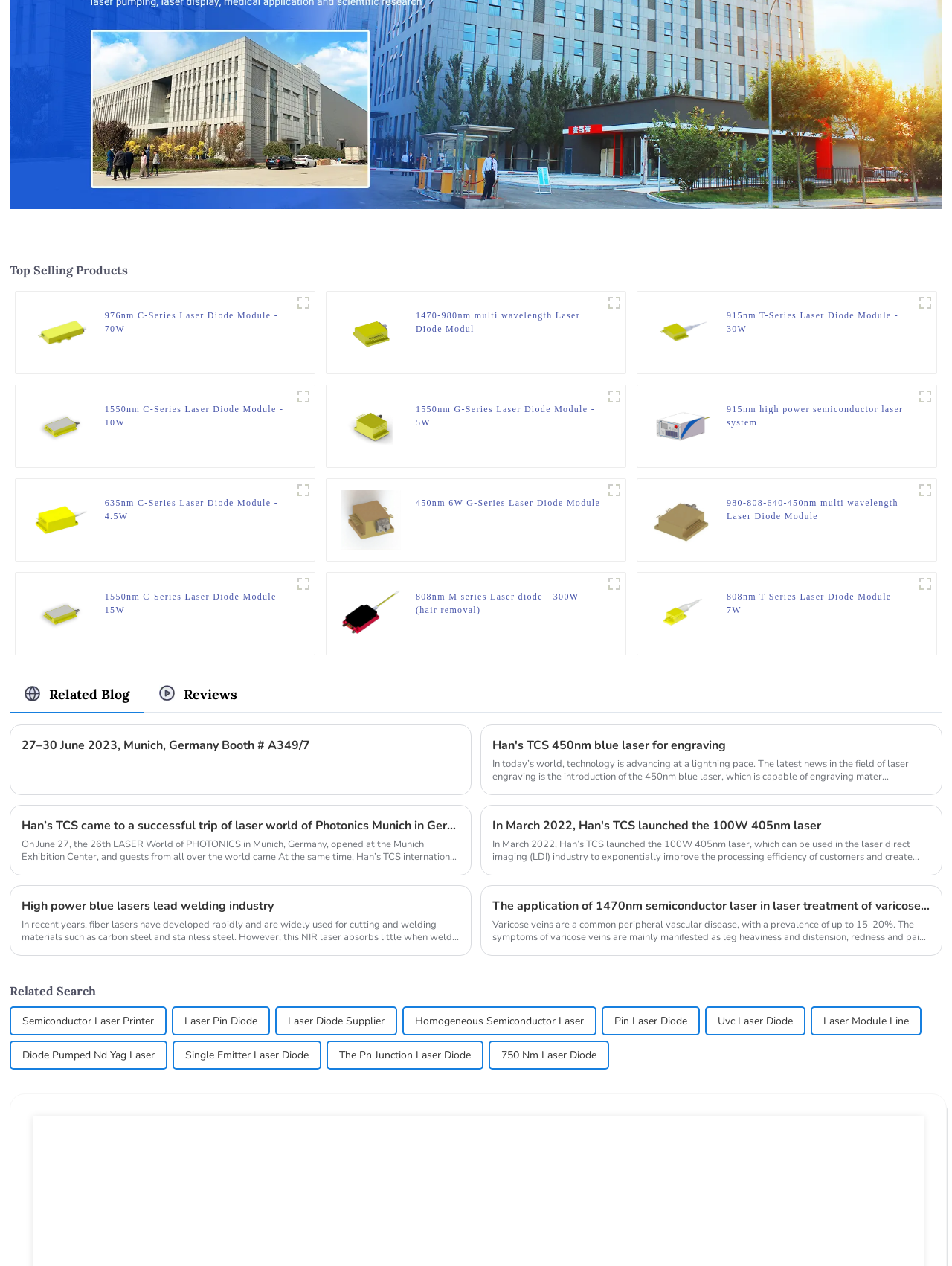Find the bounding box of the web element that fits this description: "games.".

None